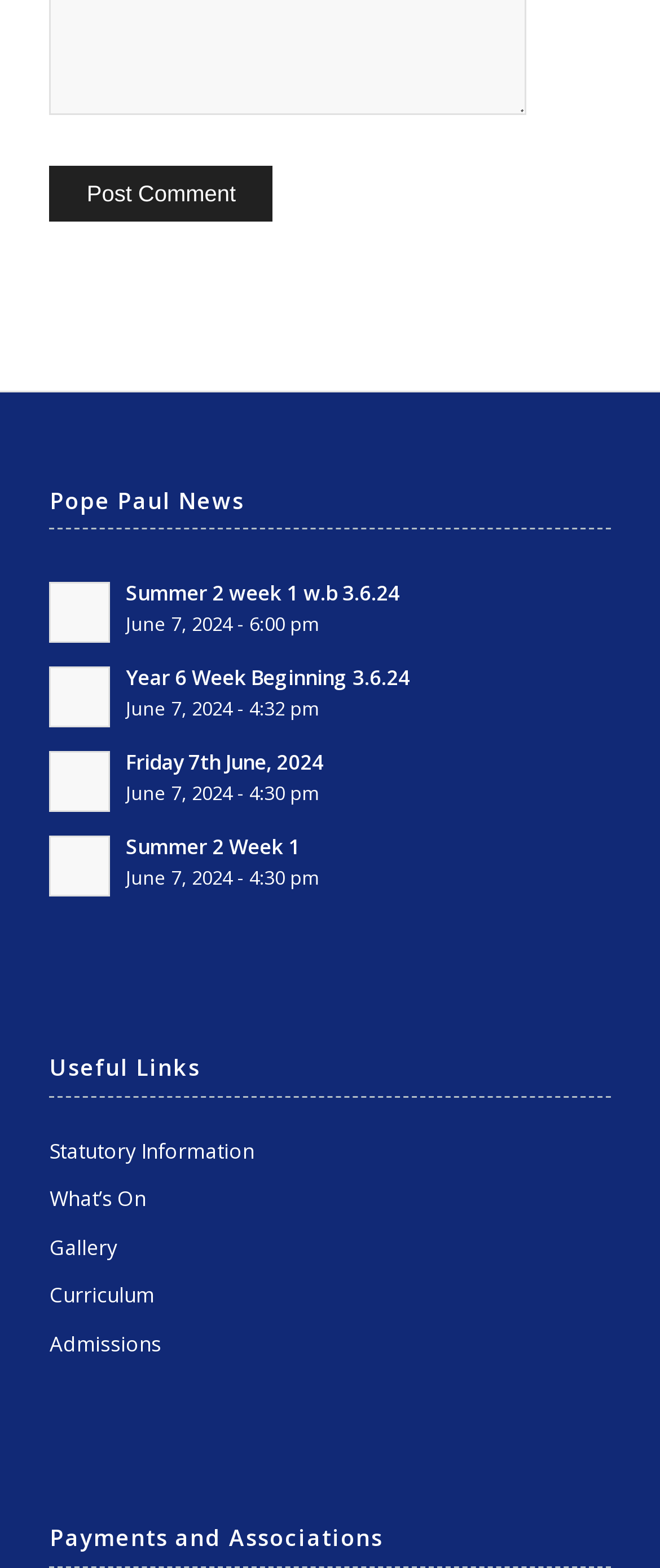What type of links are listed under 'Useful Links'?
Look at the image and answer the question with a single word or phrase.

School resources